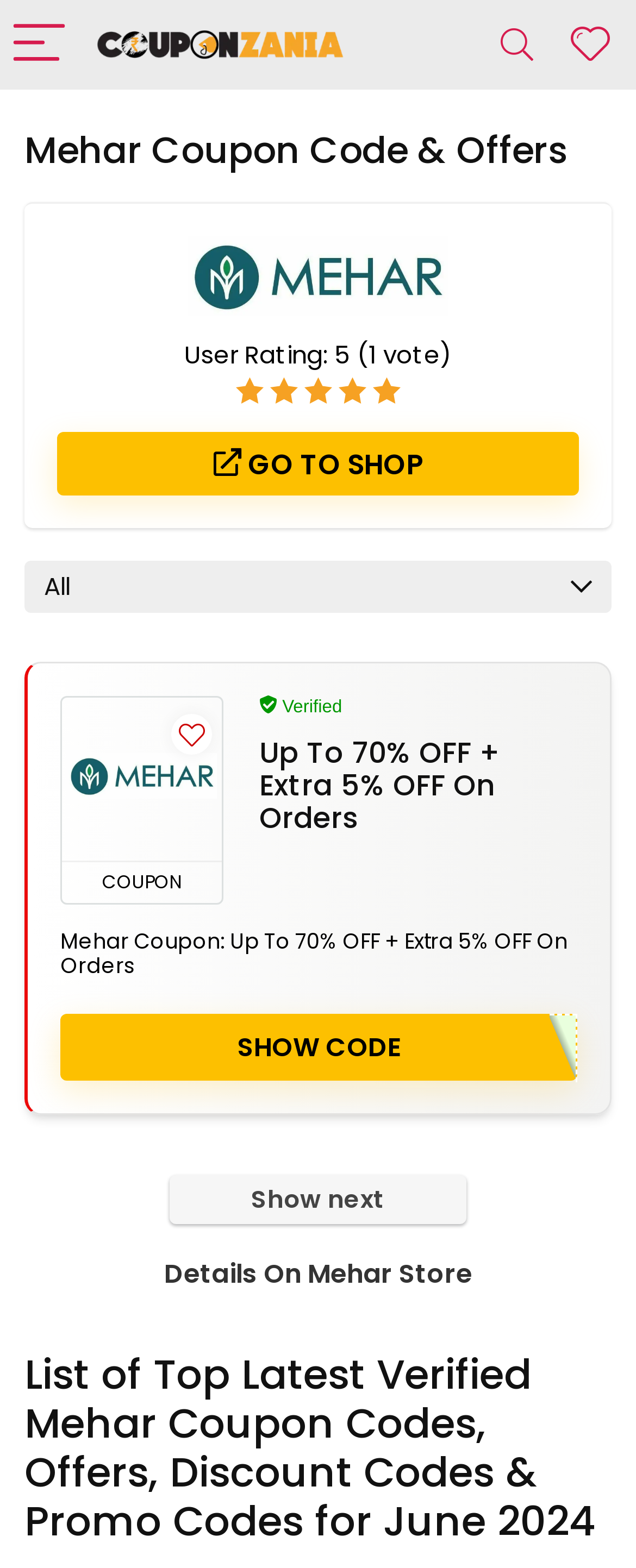Please examine the image and provide a detailed answer to the question: What is the type of clothing sold on Mehar store?

The type of clothing sold on Mehar store can be inferred from the coupon codes and offers provided, which suggests that Mehar store sells ethnic wear for women.